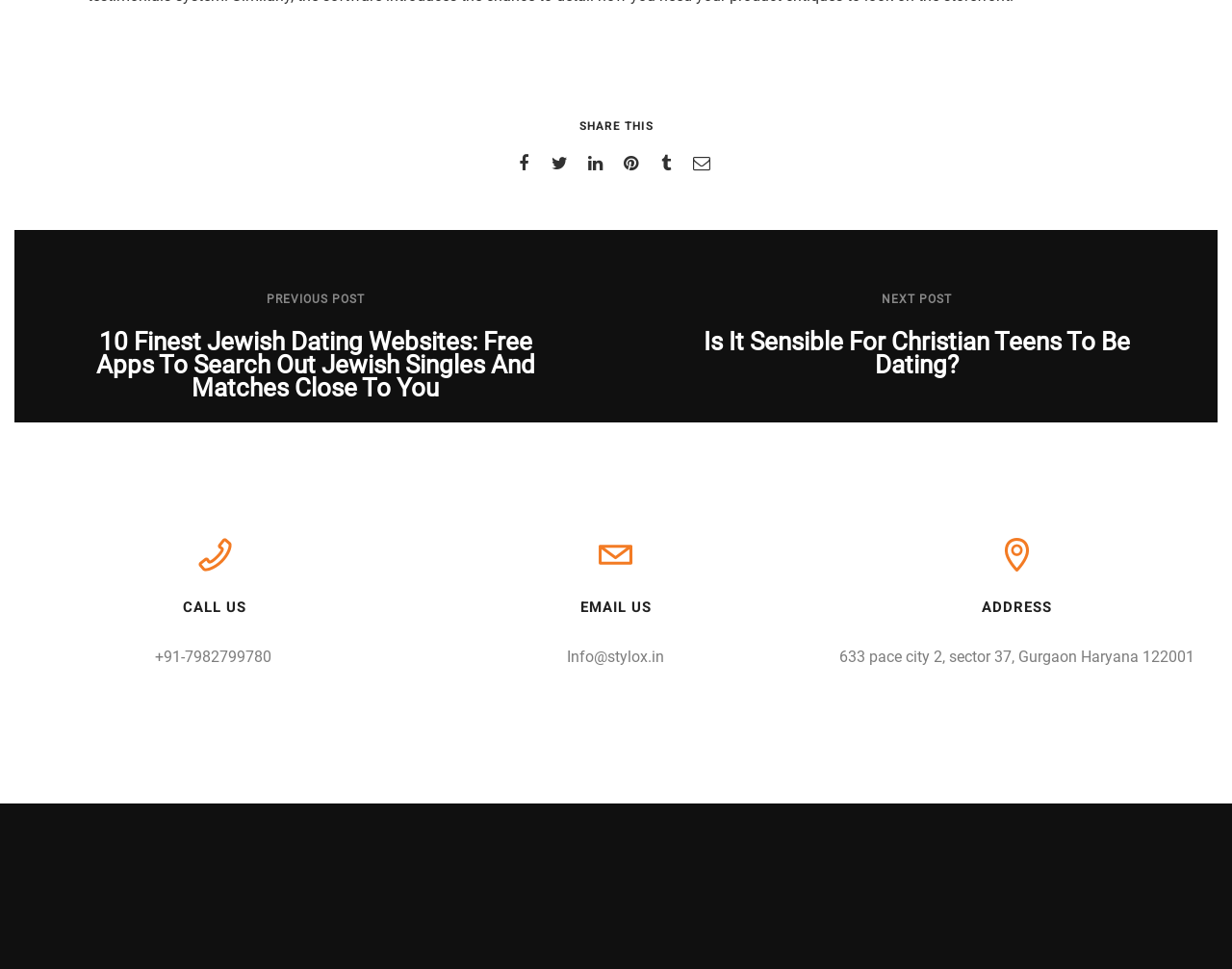Please find the bounding box coordinates of the element that must be clicked to perform the given instruction: "Call us". The coordinates should be four float numbers from 0 to 1, i.e., [left, top, right, bottom].

[0.126, 0.668, 0.223, 0.687]